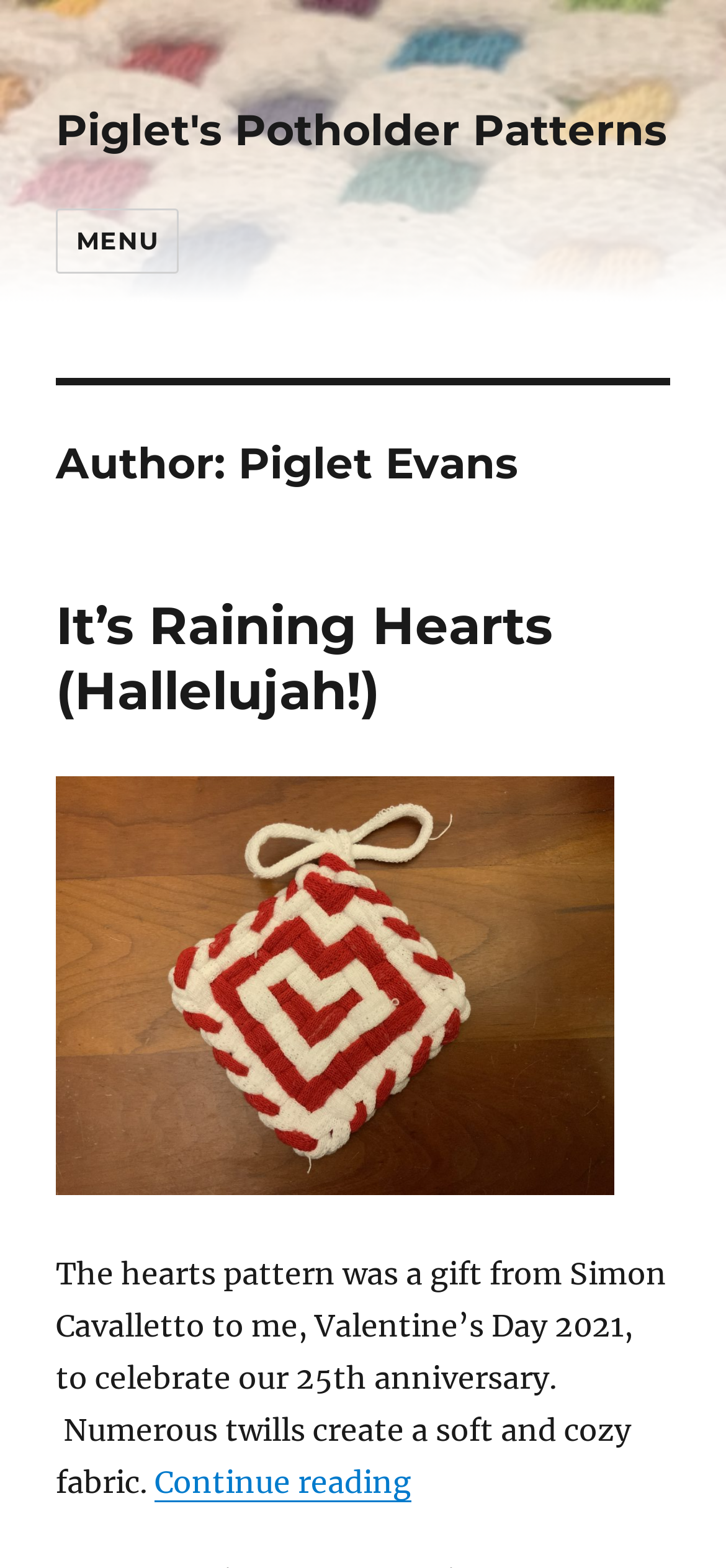Please find the main title text of this webpage.

Author: Piglet Evans